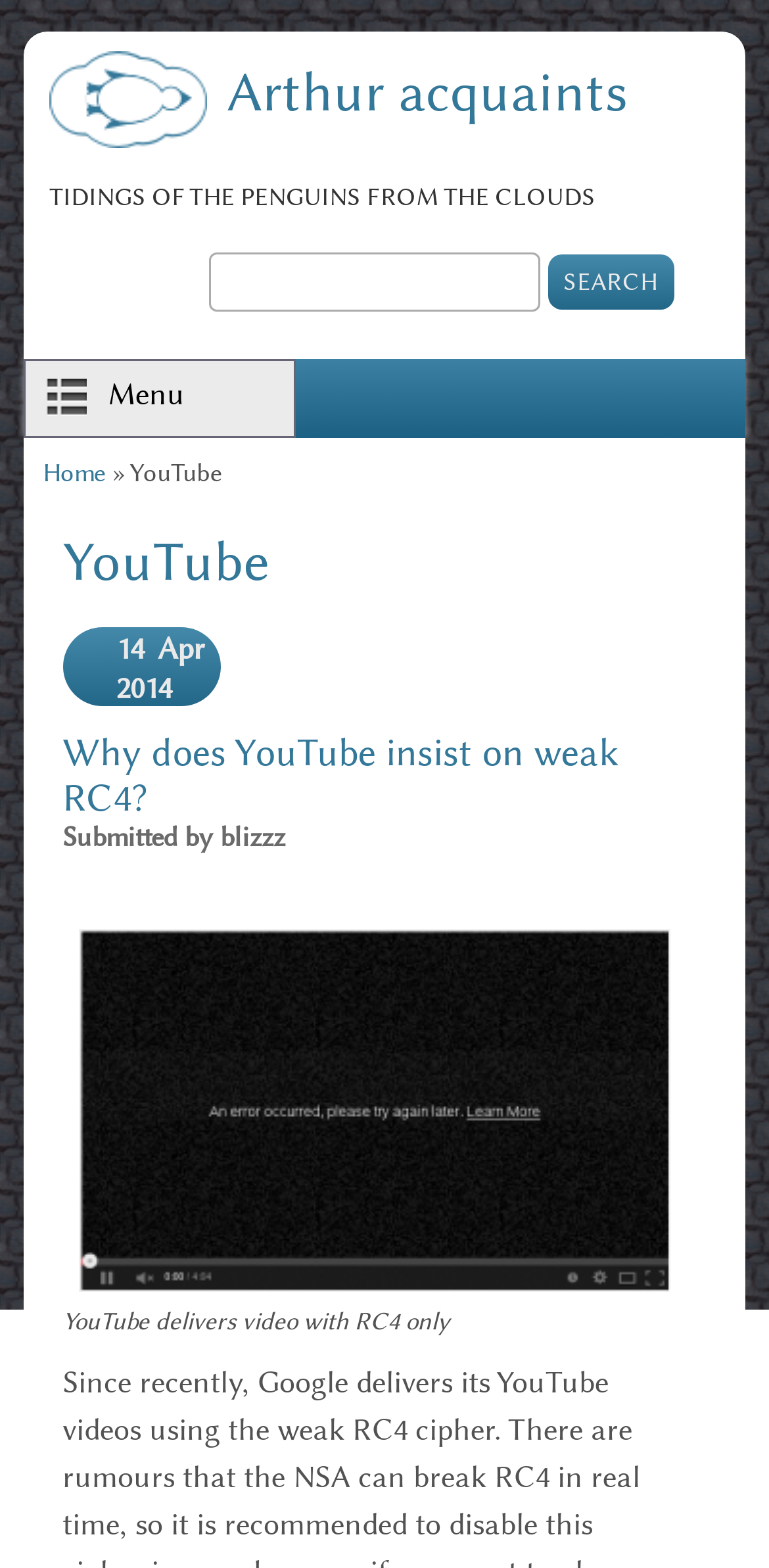Summarize the webpage with intricate details.

The webpage is about Arthur acquaints, with a focus on YouTube-related content. At the top, there is a link to skip to the main content. Below that, there is a link to the home page, accompanied by an image with the same title. The main heading, "Arthur acquaints", is situated to the right of the home page link.

Below the main heading, there is a static text element that reads "TIDINGS OF THE PENGUINS FROM THE CLOUDS". A search form is located to the left, consisting of a heading, a text box, and a search button with the text "SEARCH".

To the right of the search form, there is a menu element with the text "Menu". Below that, there is a heading "You are here" followed by a link to the home page and a static text element with the text "» YouTube". The YouTube section is headed by a heading element with the text "YouTube".

Within the YouTube section, there is a header with the date "14 Apr 2014". Below that, there is a heading with the question "Why does YouTube insist on weak RC4?", which is also a link. The author of the post, "blizzz", is credited below the heading. Further down, there is another link with the text "YouTube delivers video with RC4 only", accompanied by an image with the same title.